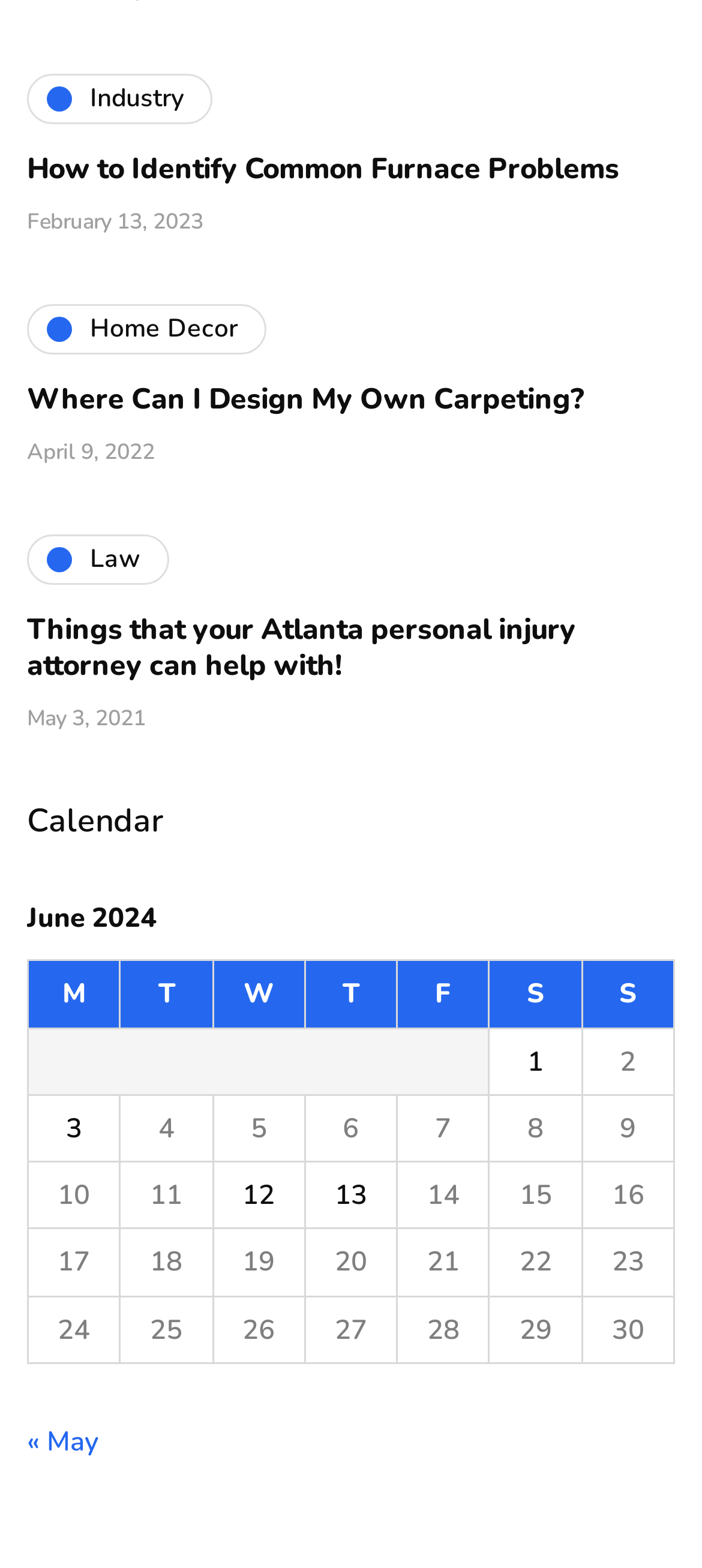Using the format (top-left x, top-left y, bottom-right x, bottom-right y), provide the bounding box coordinates for the described UI element. All values should be floating point numbers between 0 and 1: Industry

[0.038, 0.047, 0.303, 0.079]